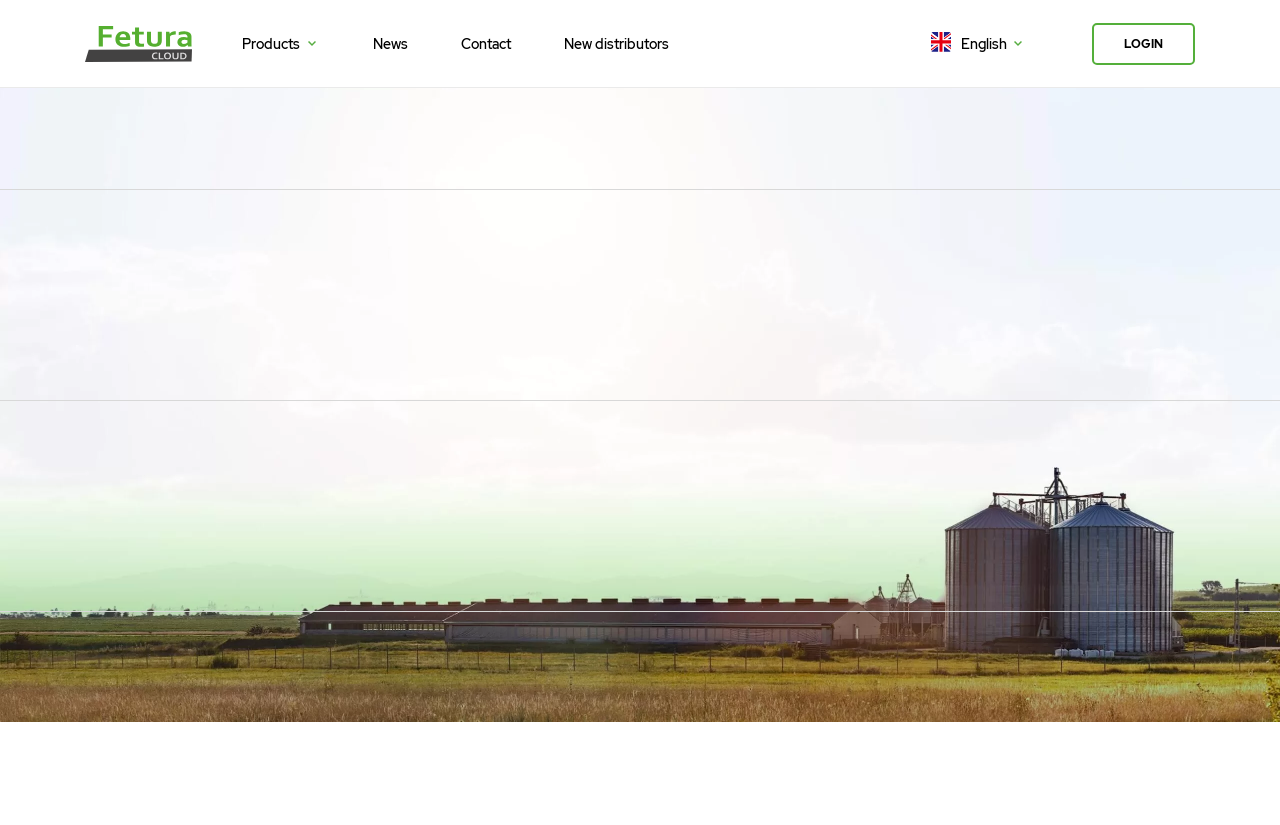Offer an in-depth caption of the entire webpage.

The webpage is about Fetura CLOUD, a modern breeding management system. At the top left, there is a heading and a link with the same text "Fetura CLOUD". Below this, there are several links to different sections of the website, including "Products", "News", "Contact", "New distributors", and "English". These links are aligned horizontally and take up the top portion of the page.

On the top right, there is a "LOGIN" link. Below the links, there are three large images that take up most of the page. The first image is at the top, spanning the entire width of the page. The second image is below it, taking up about two-thirds of the page width, and the third image is at the bottom, also taking up about two-thirds of the page width.

Below the images, there are five links to specific features of Fetura CLOUD, including "Herd and Farm Management", "Costs of Production Control", "Electronic Sow Feeding", "Microclimate Control", and "Weight Gain and Feed Usage Control". Each of these links has a small icon to its left. The links are arranged in two columns, with the first three links on the left and the last two links on the right. Below the last link, there is a small text "Control".

Finally, there is another link "Storage and Transport of Feed" at the bottom right, with a small icon to its left.